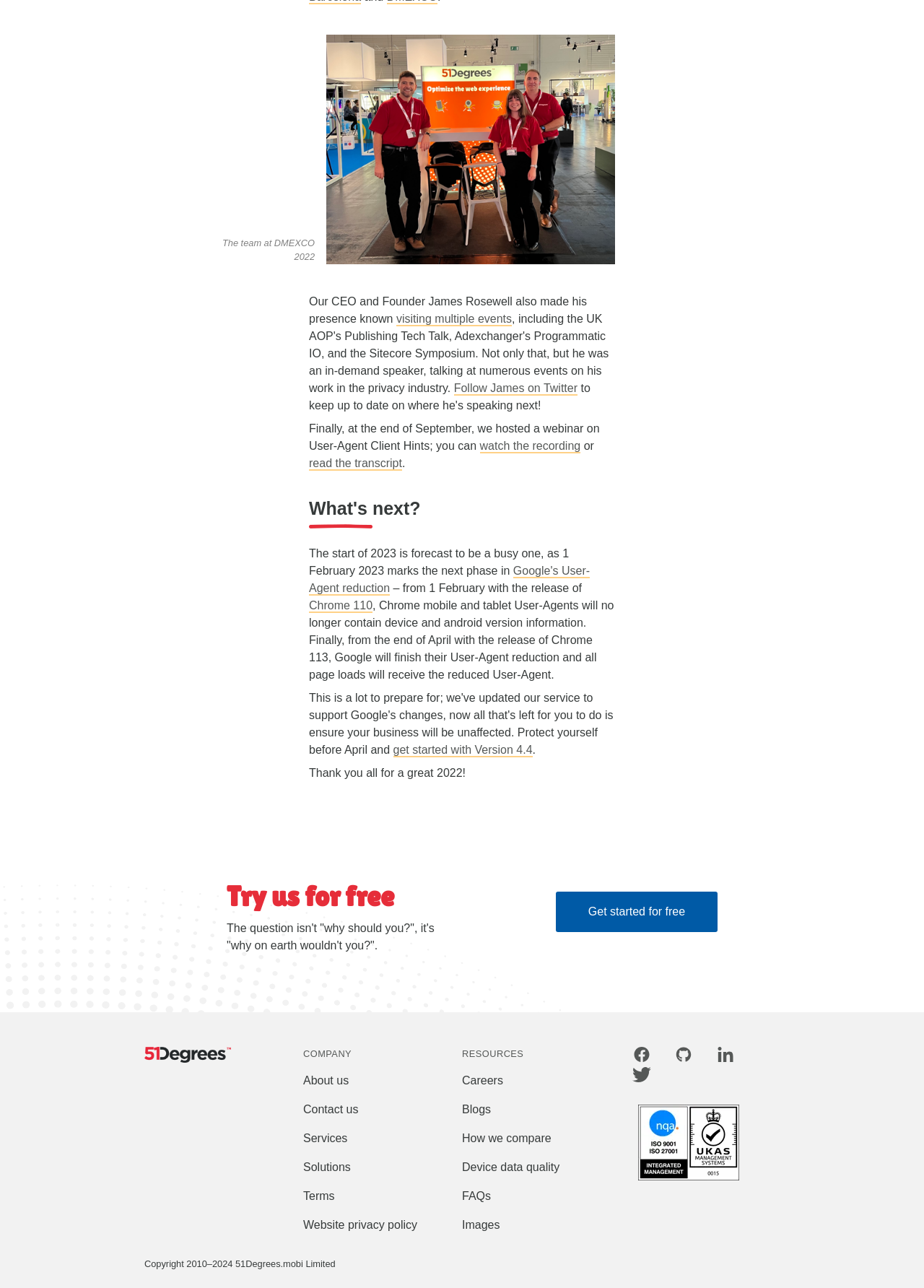Determine the bounding box coordinates of the section to be clicked to follow the instruction: "Enter your name in the textbox". The coordinates should be given as four float numbers between 0 and 1, formatted as [left, top, right, bottom].

None